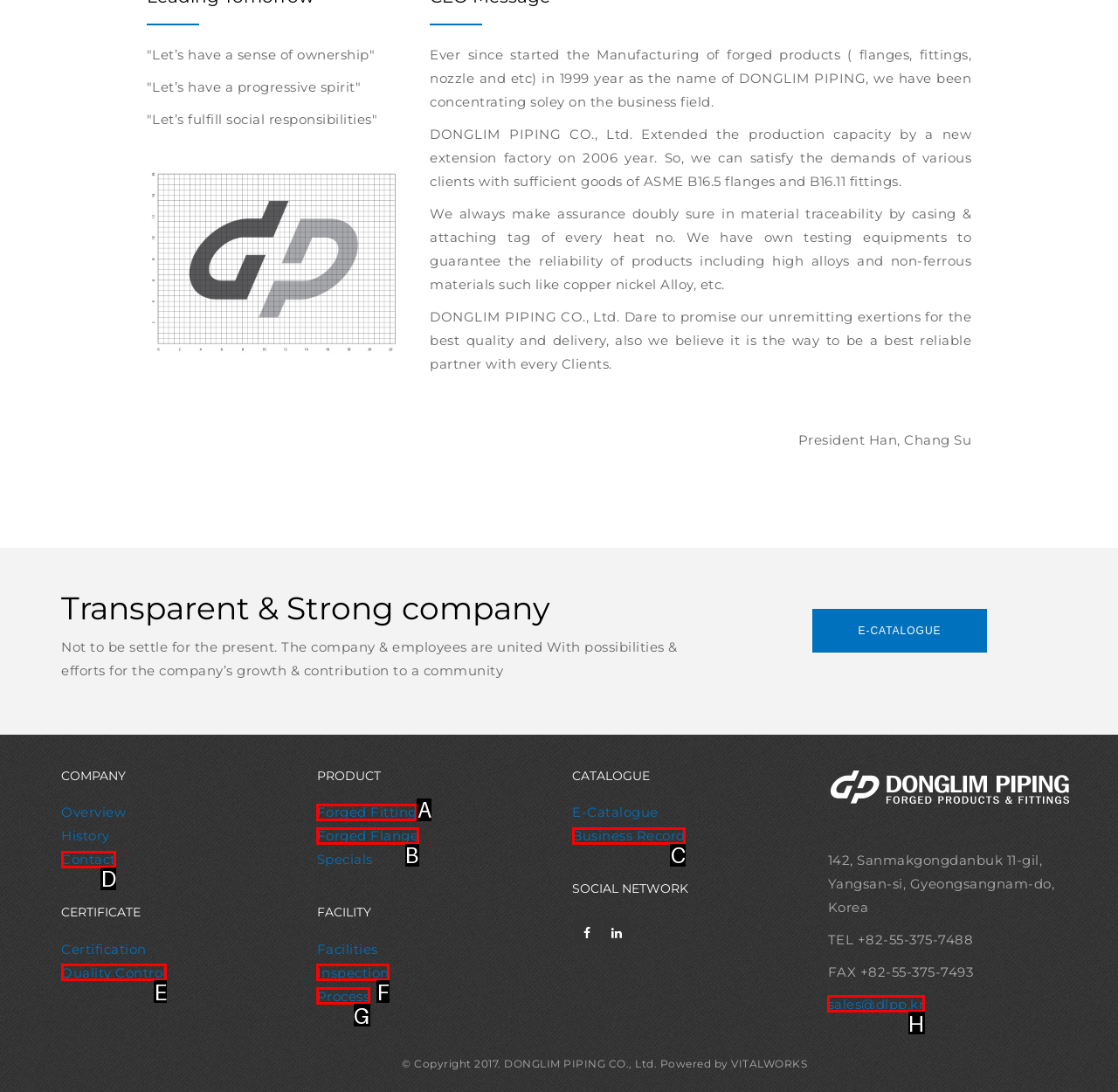From the provided choices, determine which option matches the description: Forged Fitting. Respond with the letter of the correct choice directly.

A